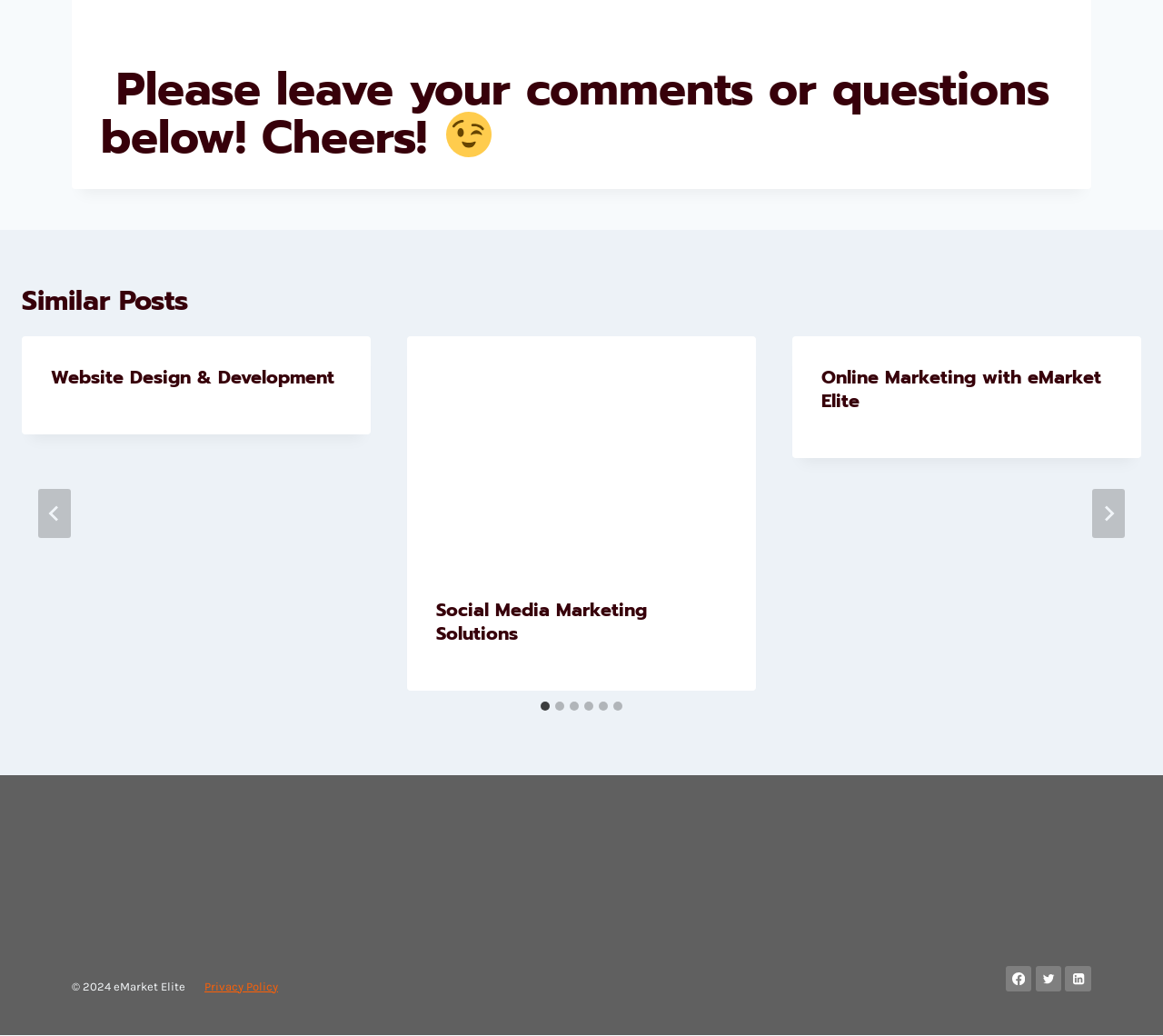What is the topic of the first slide?
Refer to the image and give a detailed response to the question.

The first slide is labeled '1 of 6' and contains a heading element with the text 'Website Design & Development'. This suggests that the topic of the first slide is related to website design and development.